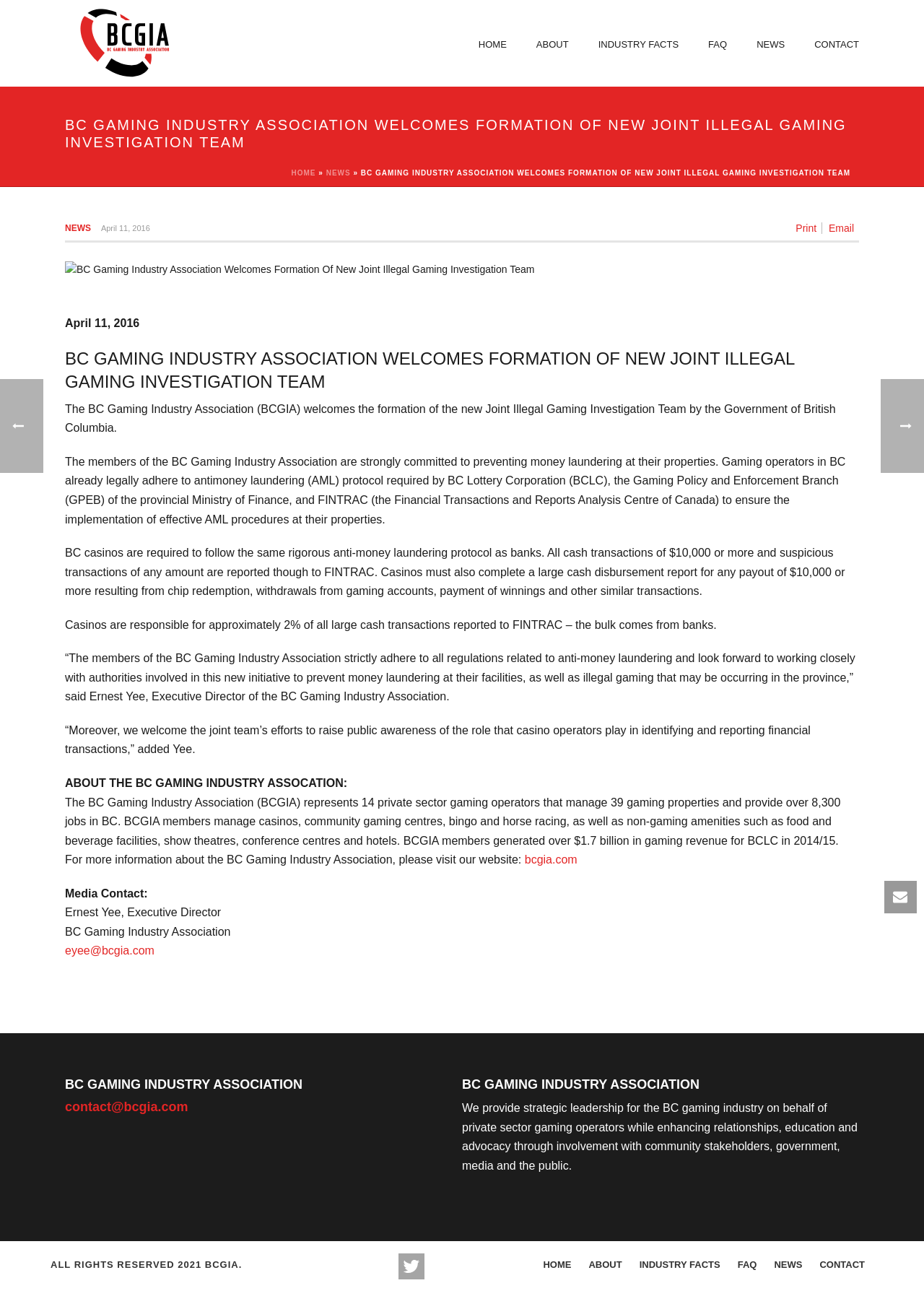Using the elements shown in the image, answer the question comprehensively: What is the role of casino operators in identifying and reporting financial transactions?

The role of casino operators in identifying and reporting financial transactions can be found in the quote by Ernest Yee, Executive Director of the BC Gaming Industry Association, which states that 'Moreover, we welcome the joint team’s efforts to raise public awareness of the role that casino operators play in identifying and reporting financial transactions.'